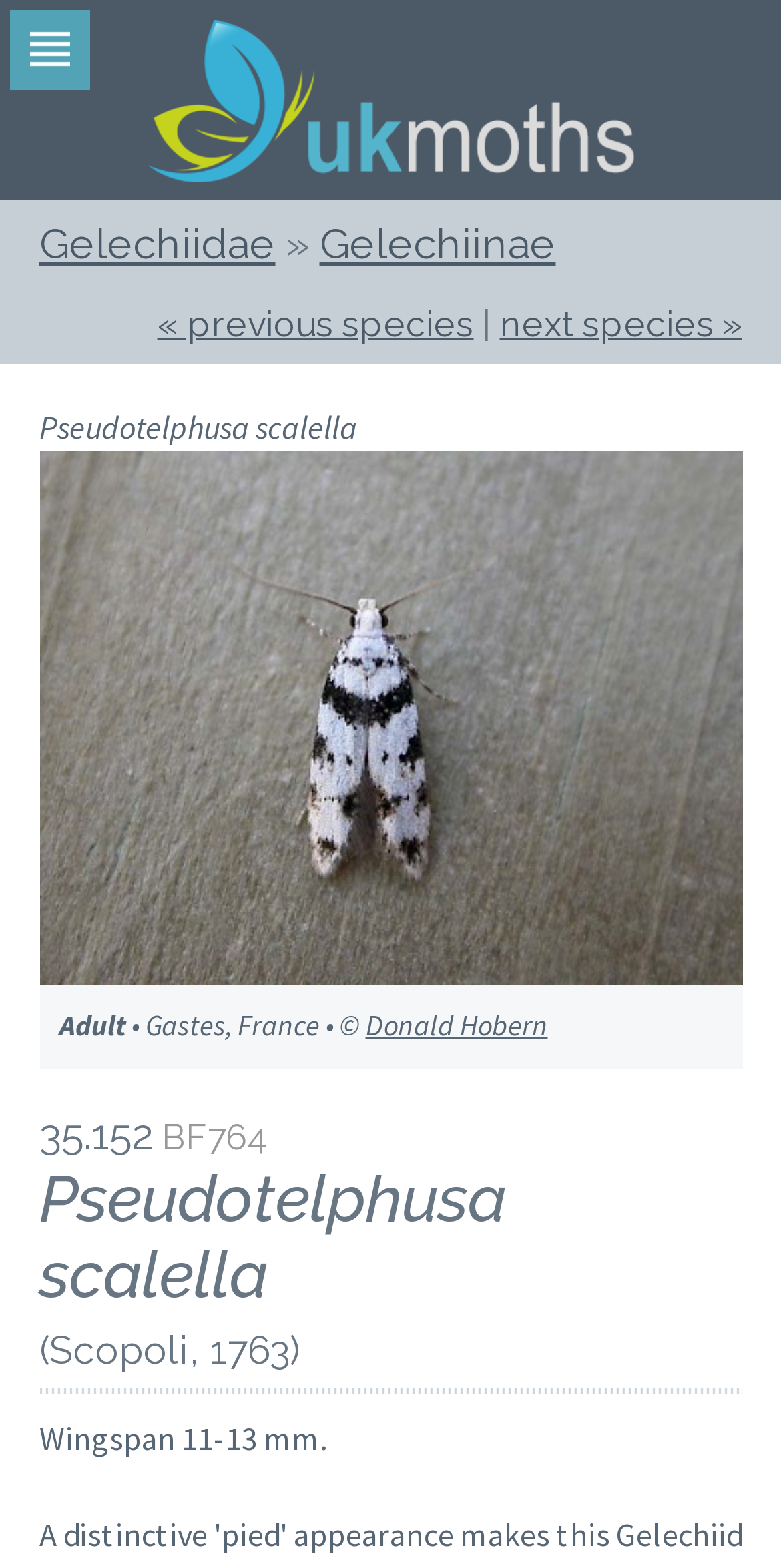Answer succinctly with a single word or phrase:
What is the species of the moth?

Pseudotelphusa scalella